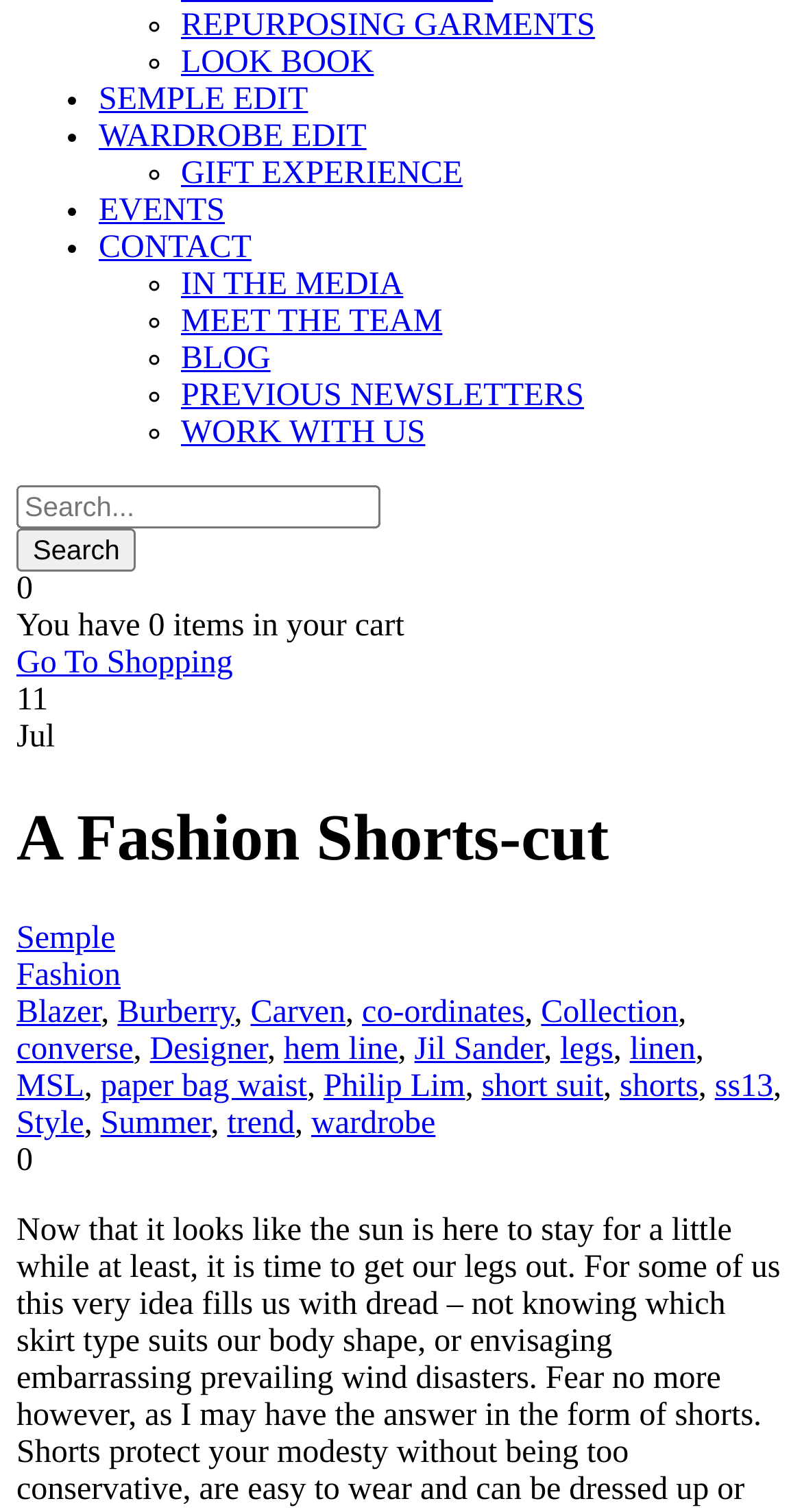Please specify the coordinates of the bounding box for the element that should be clicked to carry out this instruction: "View Fast Recovery". The coordinates must be four float numbers between 0 and 1, formatted as [left, top, right, bottom].

None